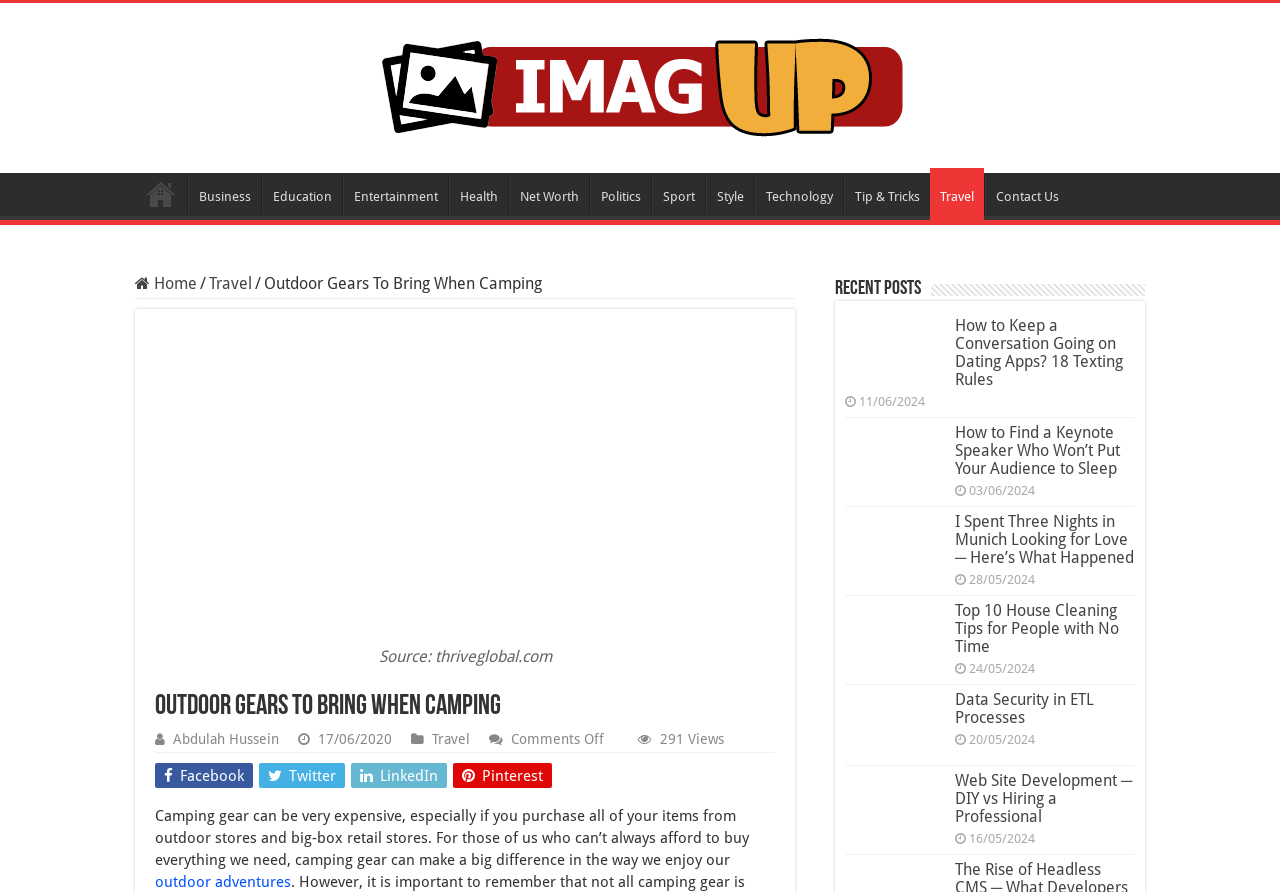What is the topic of the recent post 'I Spent Three Nights in Munich Looking for Love ─ Here’s What Happened'?
Look at the image and construct a detailed response to the question.

The recent post 'I Spent Three Nights in Munich Looking for Love ─ Here’s What Happened' is categorized under 'Travel' as it mentions a specific location 'Munich' and an experience related to travel.